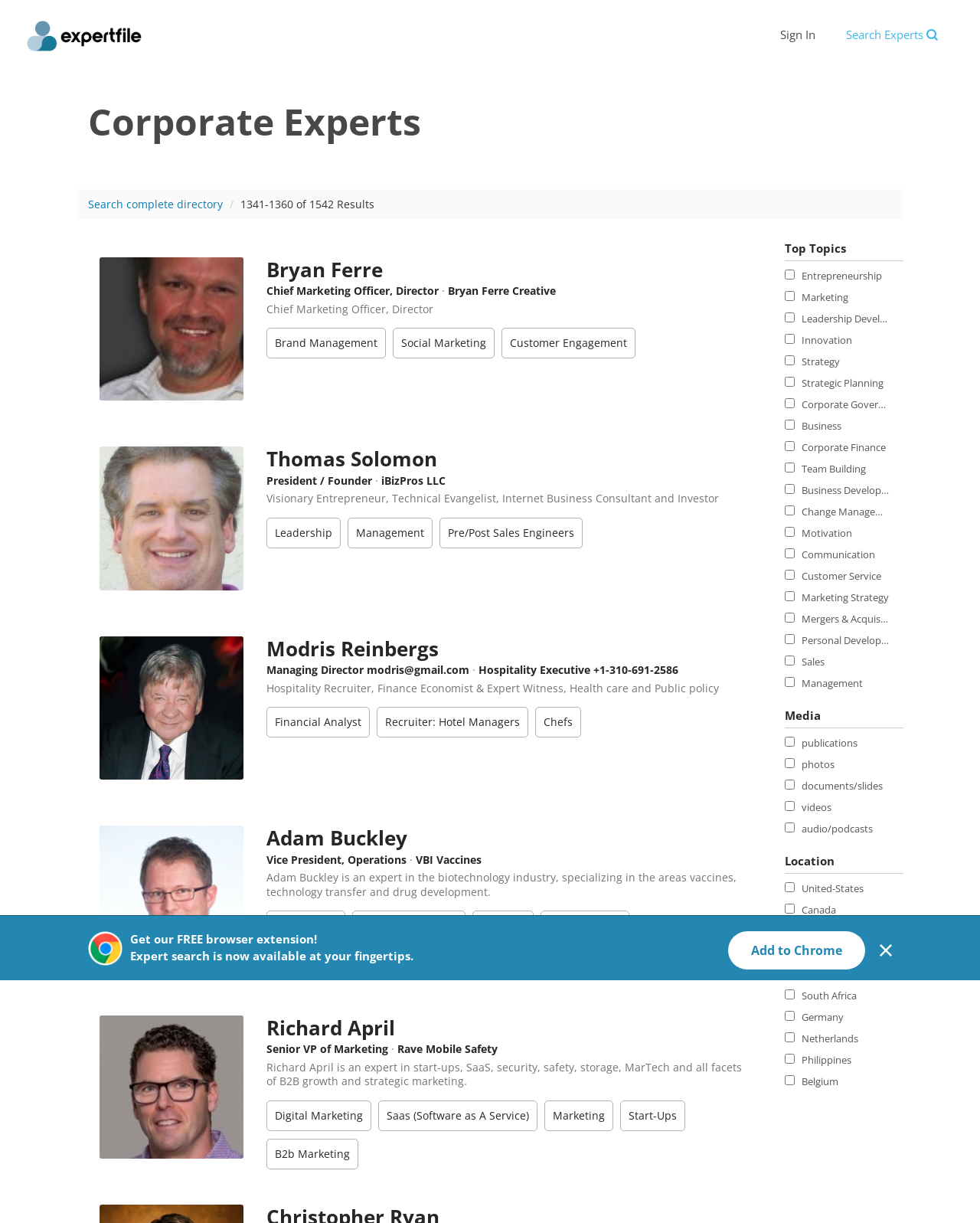Pinpoint the bounding box coordinates of the area that must be clicked to complete this instruction: "Search for experts".

[0.863, 0.022, 0.957, 0.034]